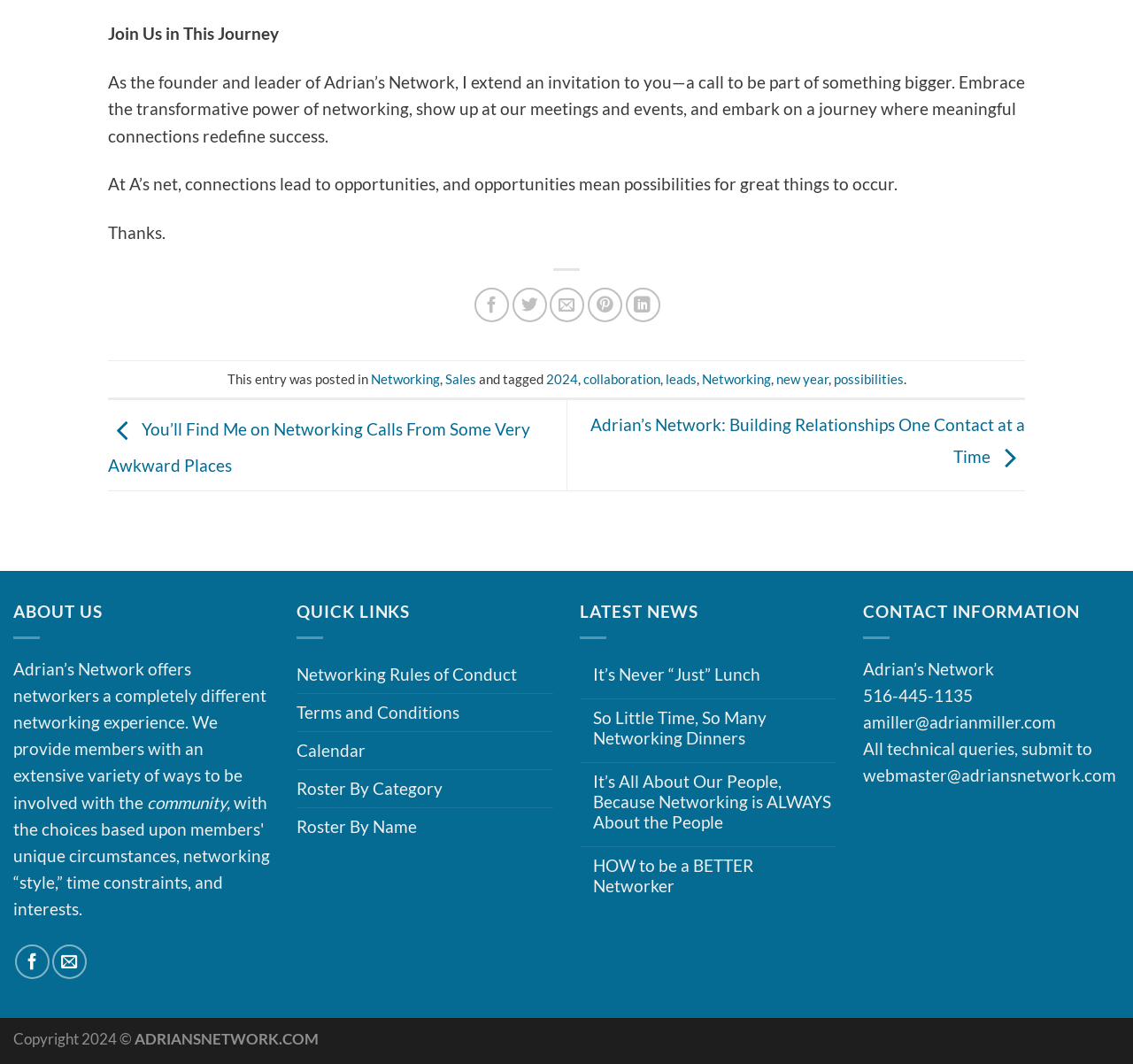What is the email address for technical queries?
Please provide a detailed answer to the question.

The email address can be found in the contact information section, which is located at the bottom of the webpage, under the 'CONTACT INFORMATION' heading, and is specified as the address to submit technical queries to.